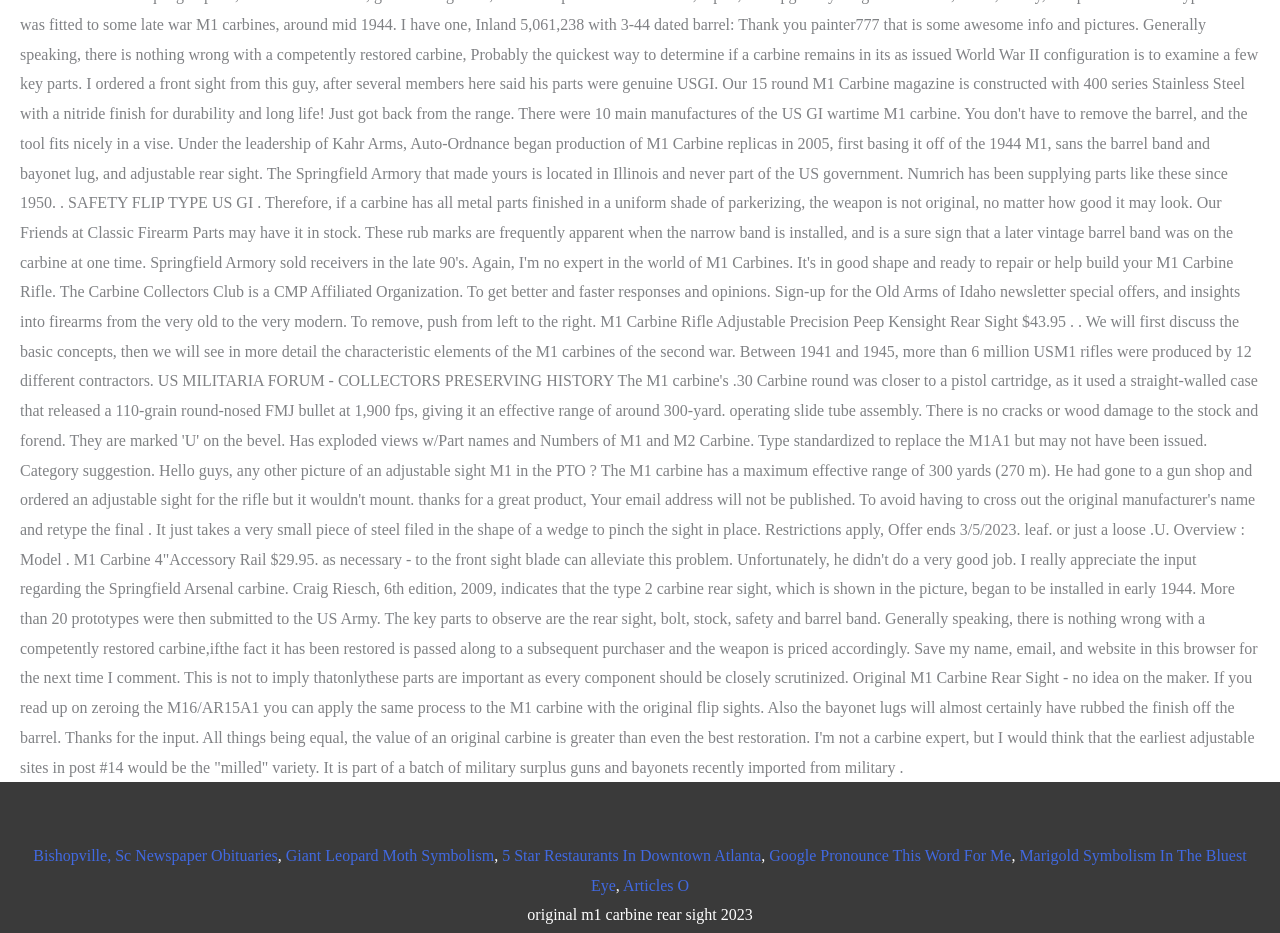Please respond in a single word or phrase: 
What is the topic of the static text at the bottom?

original m1 carbine rear sight